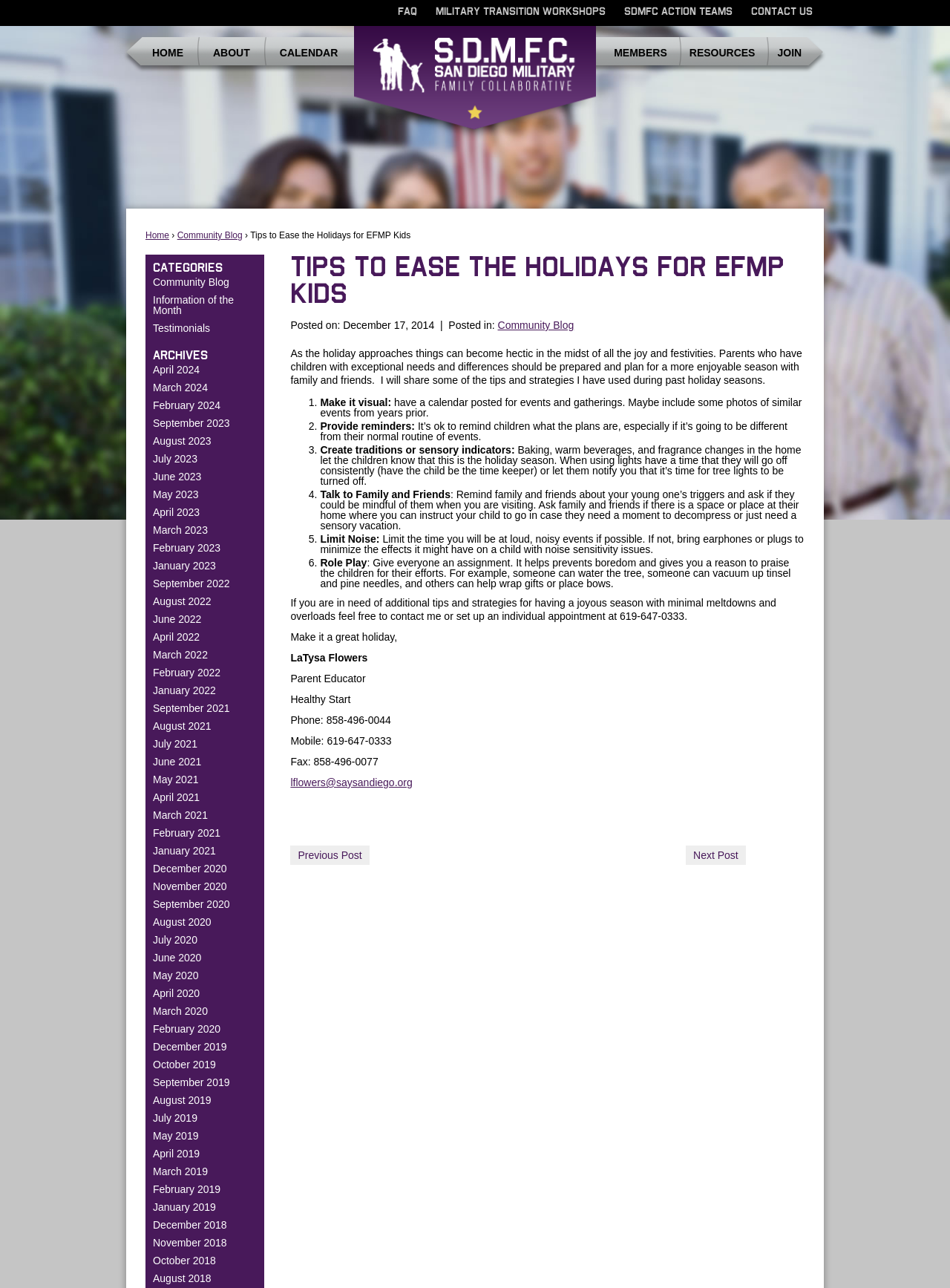Describe all the visual and textual components of the webpage comprehensively.

This webpage is about providing tips to ease the holiday season for children with exceptional needs and differences. The page has a navigation menu at the top with links to "FAQ", "MILITARY TRANSITION WORKSHOPS", "SDMFC ACTION TEAMS", and "CONTACT US". Below the navigation menu, there are links to "HOME", "ABOUT", "CALENDAR", "MEMBERS", "RESOURCES", and "JOIN".

The main content of the page is an article titled "TIPS TO EASE THE HOLIDAYS FOR EFMP KIDS". The article is divided into six sections, each providing a tip for making the holiday season more enjoyable for children with exceptional needs. The tips include making it visual, providing reminders, creating traditions or sensory indicators, talking to family and friends, limiting noise, and role-playing.

To the left of the article, there are two columns of links. The first column is labeled "CATEGORIES" and includes links to "Community Blog", "Information of the Month", and "Testimonials". The second column is labeled "ARCHIVES" and includes links to various months and years, from April 2024 to September 2021.

At the bottom of the page, there are links to "Previous Post" and "Next Post", allowing users to navigate to other articles. The page also includes contact information for the author, LaTysa Flowers, including phone numbers, fax, and email.